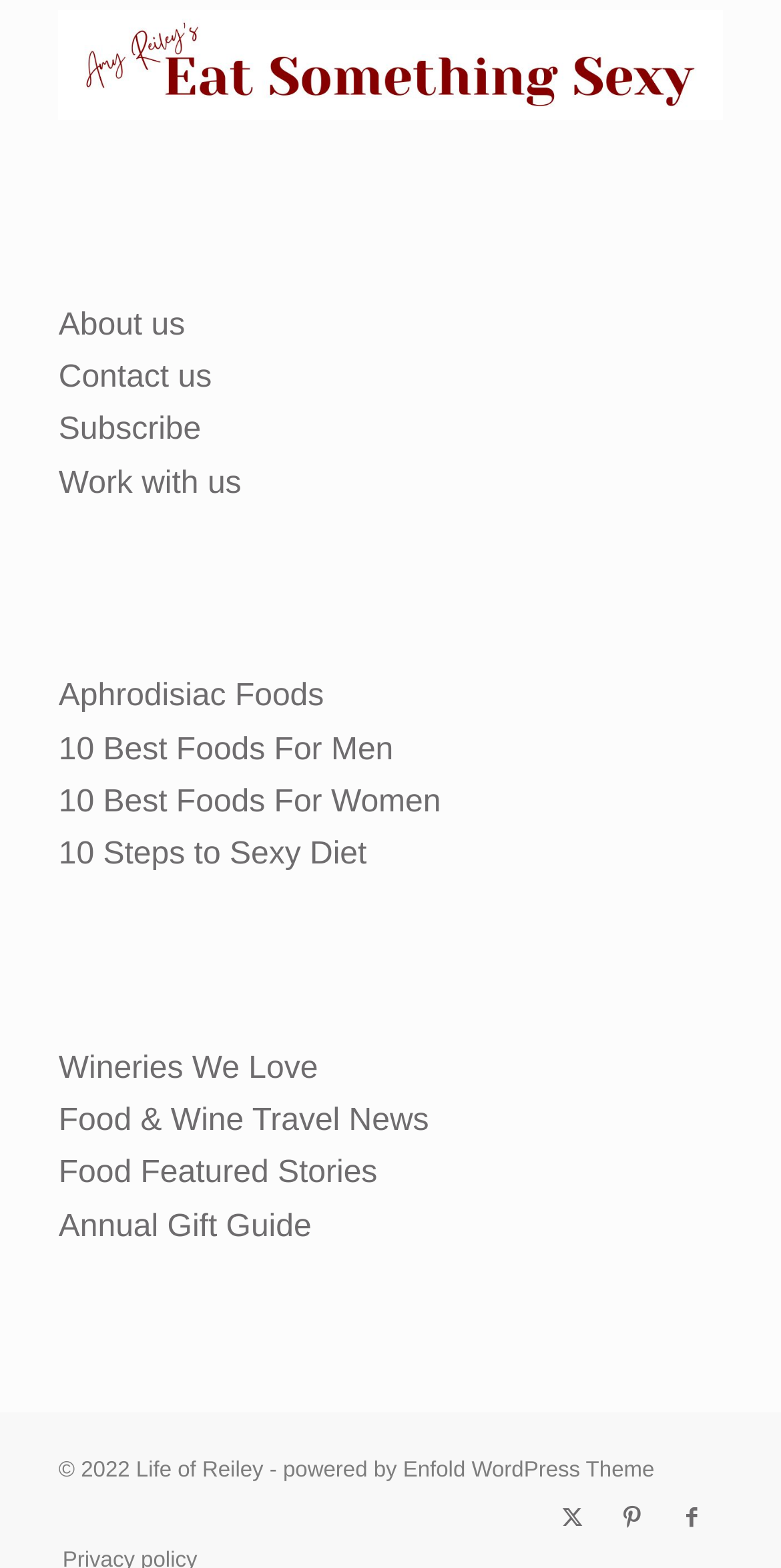What is the logo of this website?
Answer the question using a single word or phrase, according to the image.

Eat Something Sexy